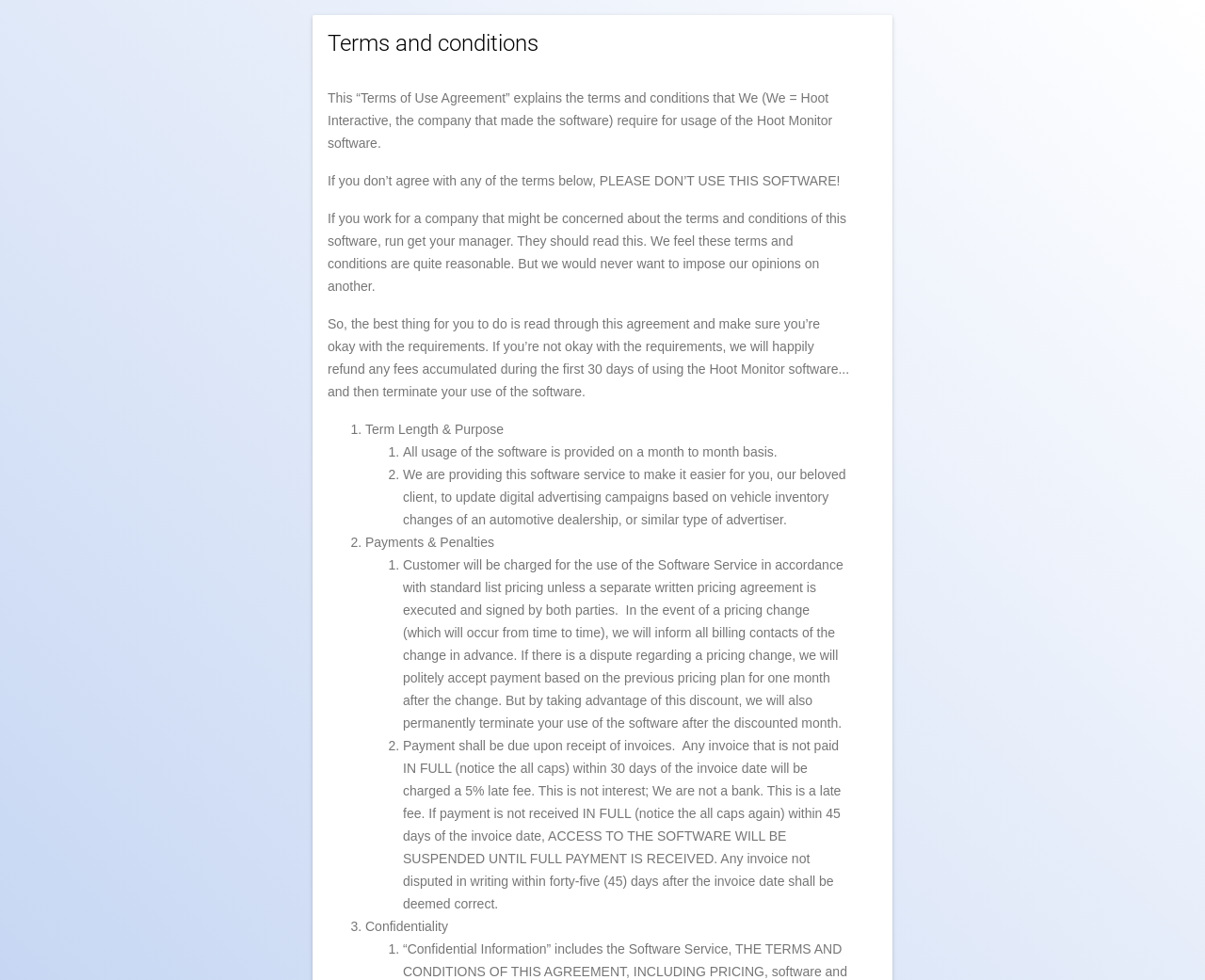Answer in one word or a short phrase: 
What is the purpose of the Hoot Monitor software?

Update digital advertising campaigns